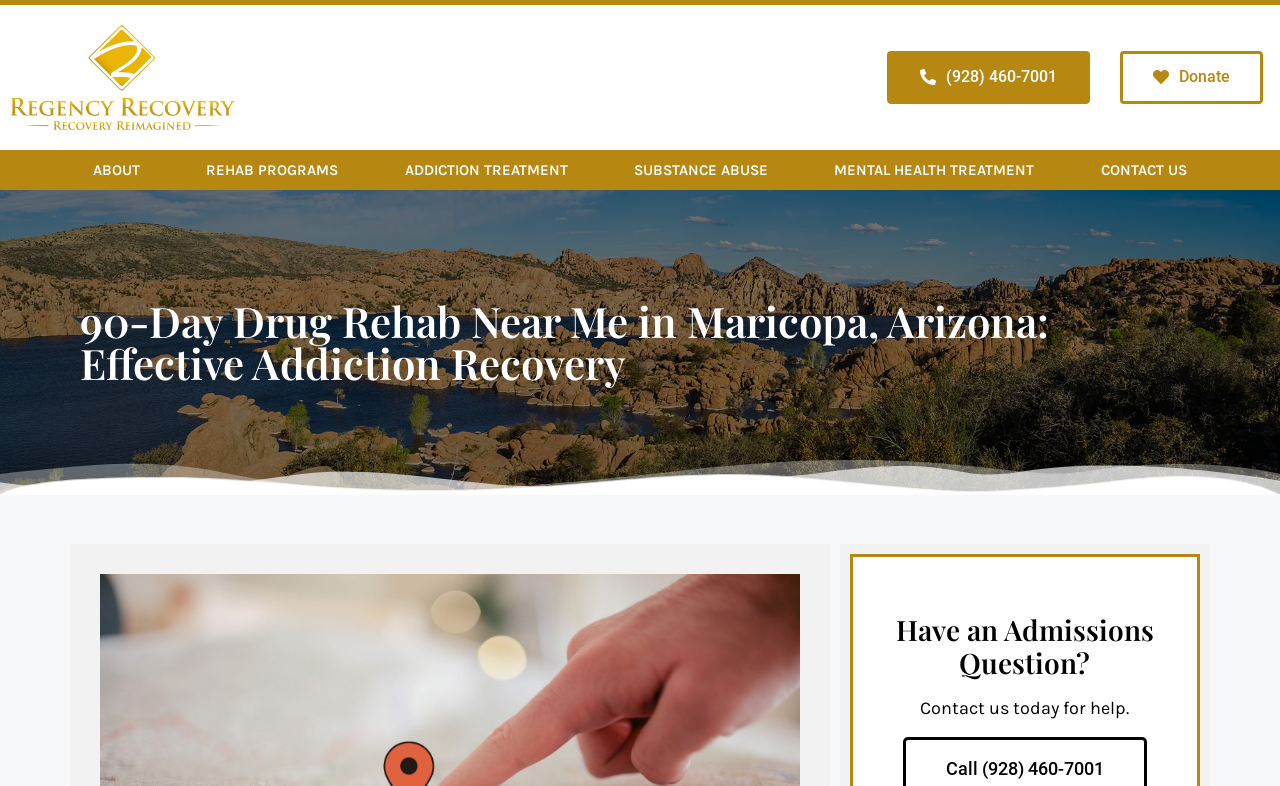Can you specify the bounding box coordinates for the region that should be clicked to fulfill this instruction: "Click the phone number button".

[0.693, 0.065, 0.852, 0.132]